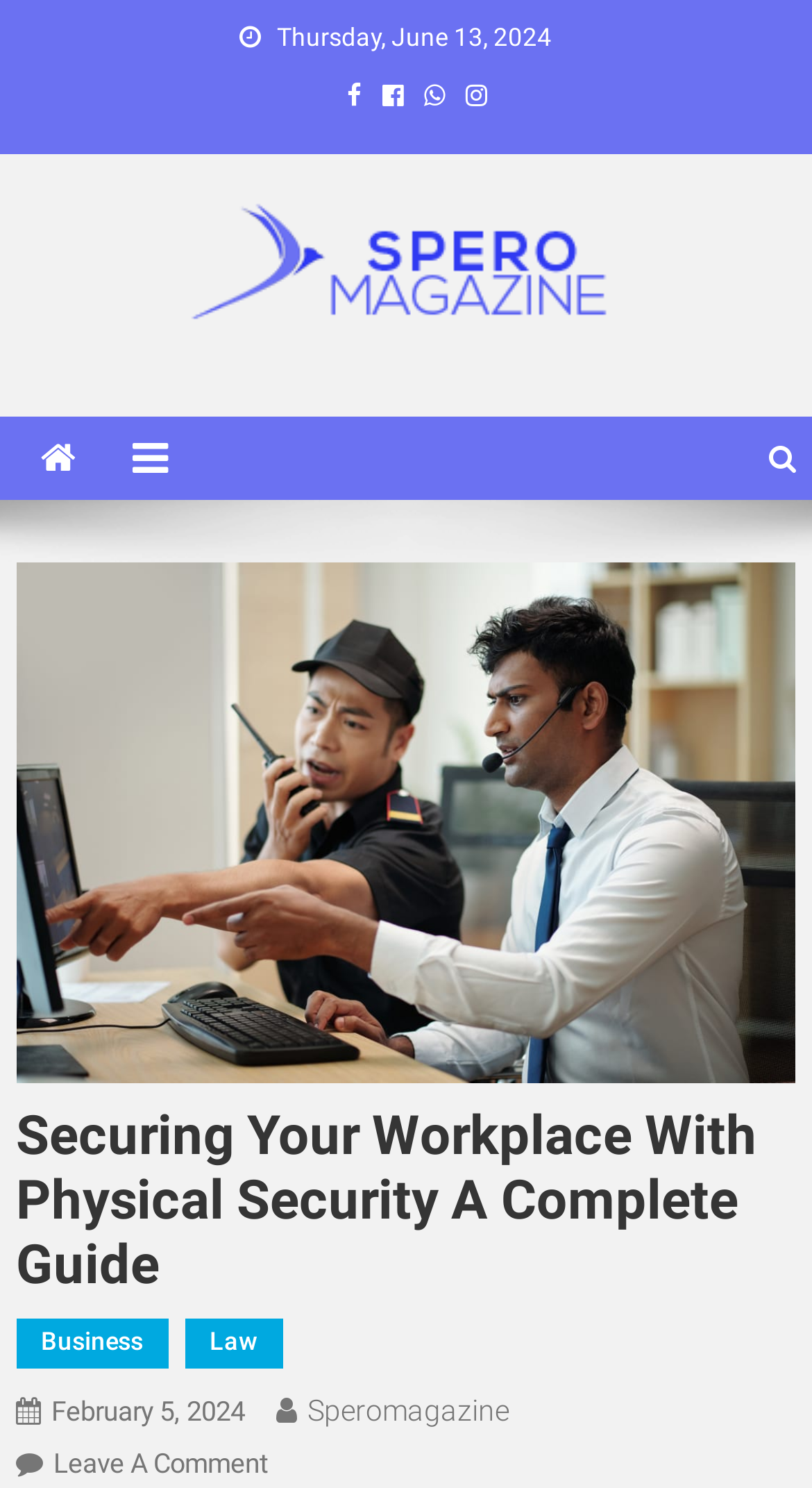How many categories are listed below the article title?
Could you give a comprehensive explanation in response to this question?

Below the article title, there are two categories listed: 'Business' and 'Law'.